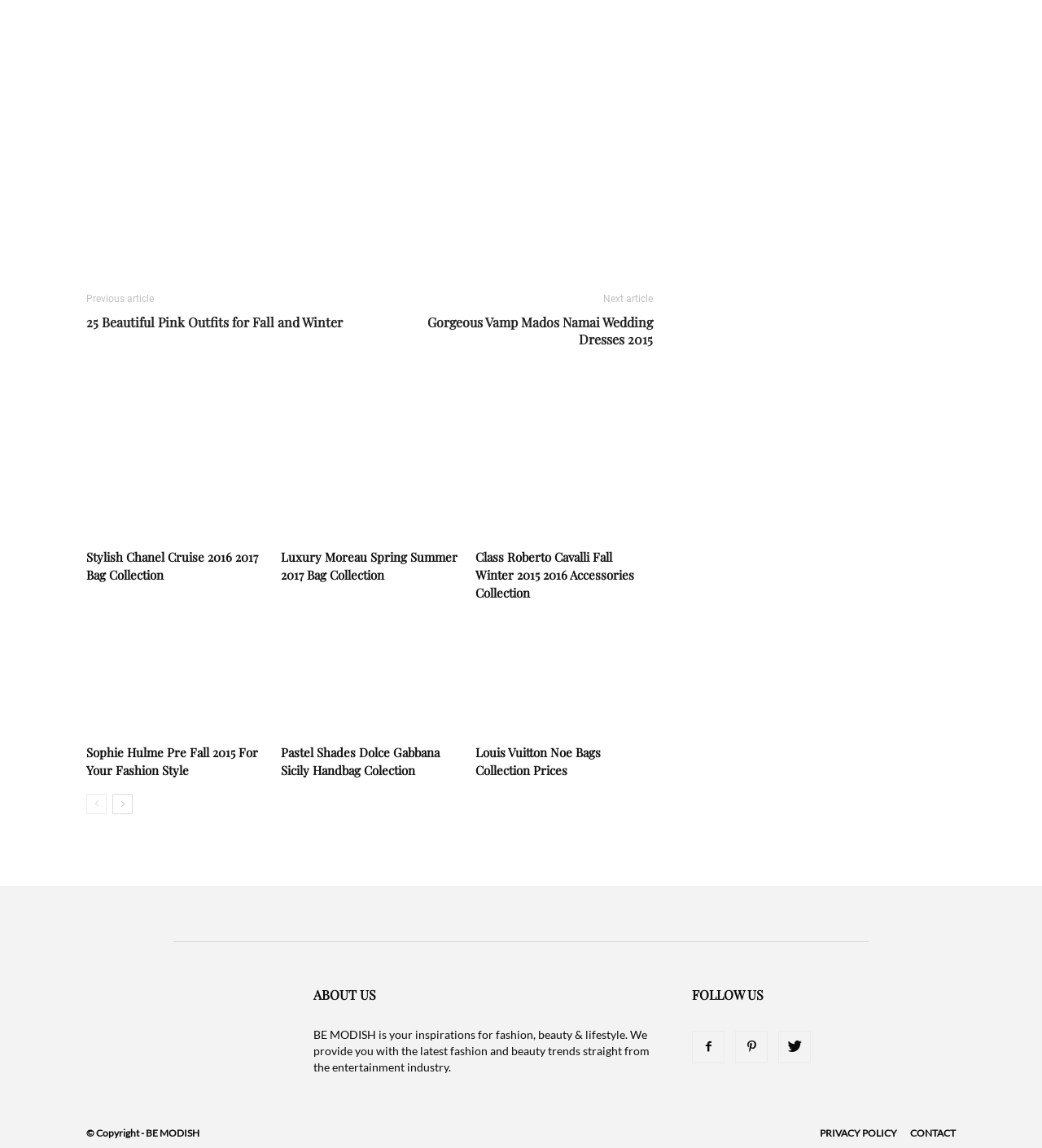Utilize the details in the image to thoroughly answer the following question: How many articles are related to the author?

I counted the number of links under the 'RELATED ARTICLES MORE FROM AUTHOR' heading, which are 5.